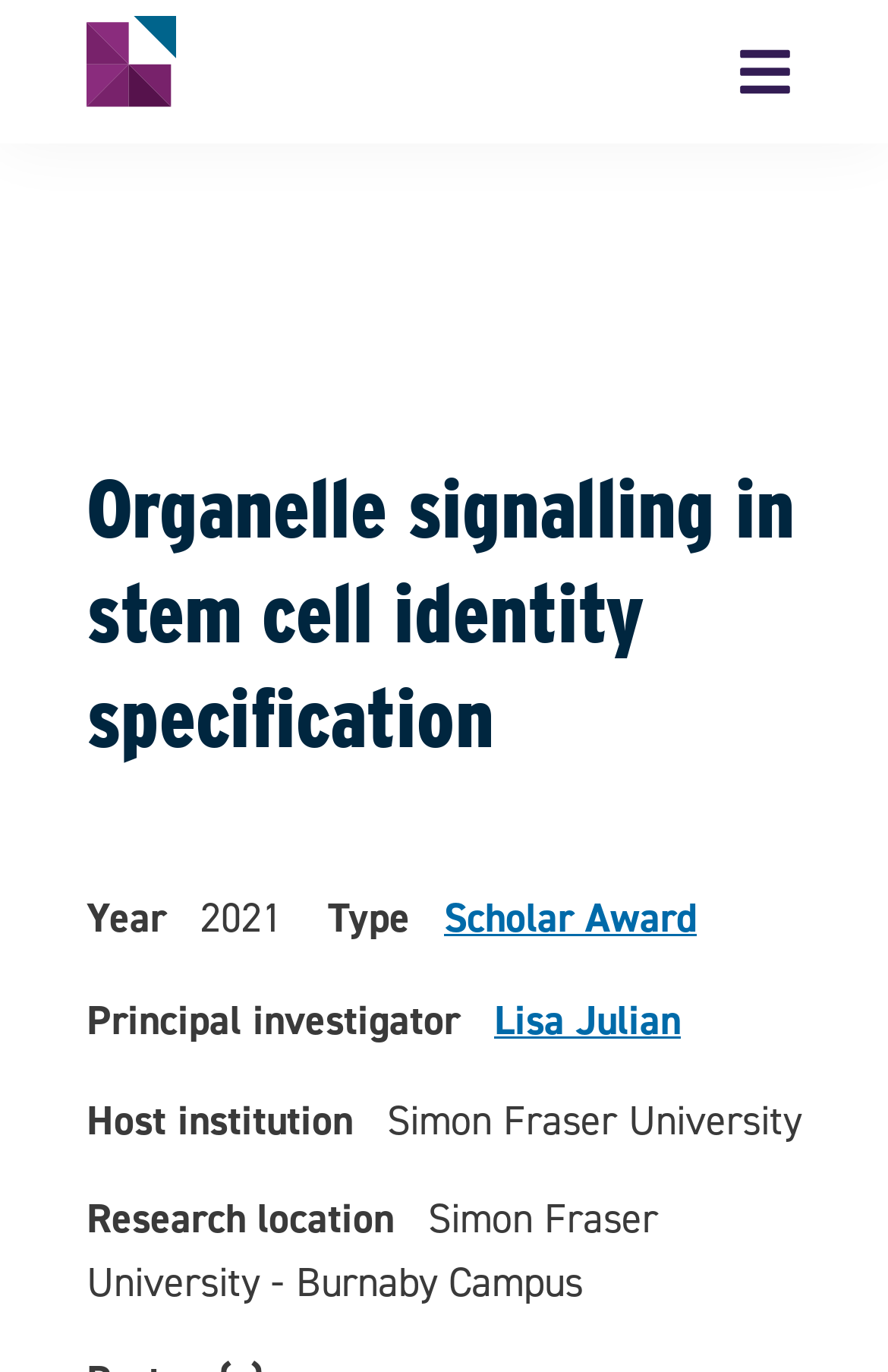What is the year of the research?
Kindly offer a detailed explanation using the data available in the image.

I found the answer by looking at the 'Year' label and its corresponding value '2021' on the webpage.